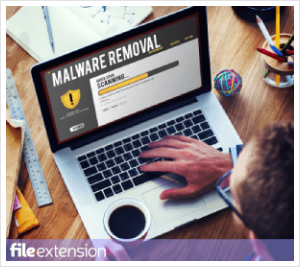Provide a comprehensive description of the image.

An individual is focused intently on a laptop screen displaying a "Malware Removal" interface, indicating an active malware scan. The screen features a progress bar labeled "Scanning" and a yellow warning icon, suggesting the software is working to identify potential threats. The person’s hand is positioned over the laptop's trackpad, indicating engagement with the process. Surrounding the laptop on a wooden desk are various items, including a coffee mug, colorful stationery, and a small ball, creating a casual yet concentrated workspace atmosphere. This image underscores the importance of checking for malware, particularly in relation to managing IMOVIELIBRARY files, as highlighted in related resources for file safety and protection.